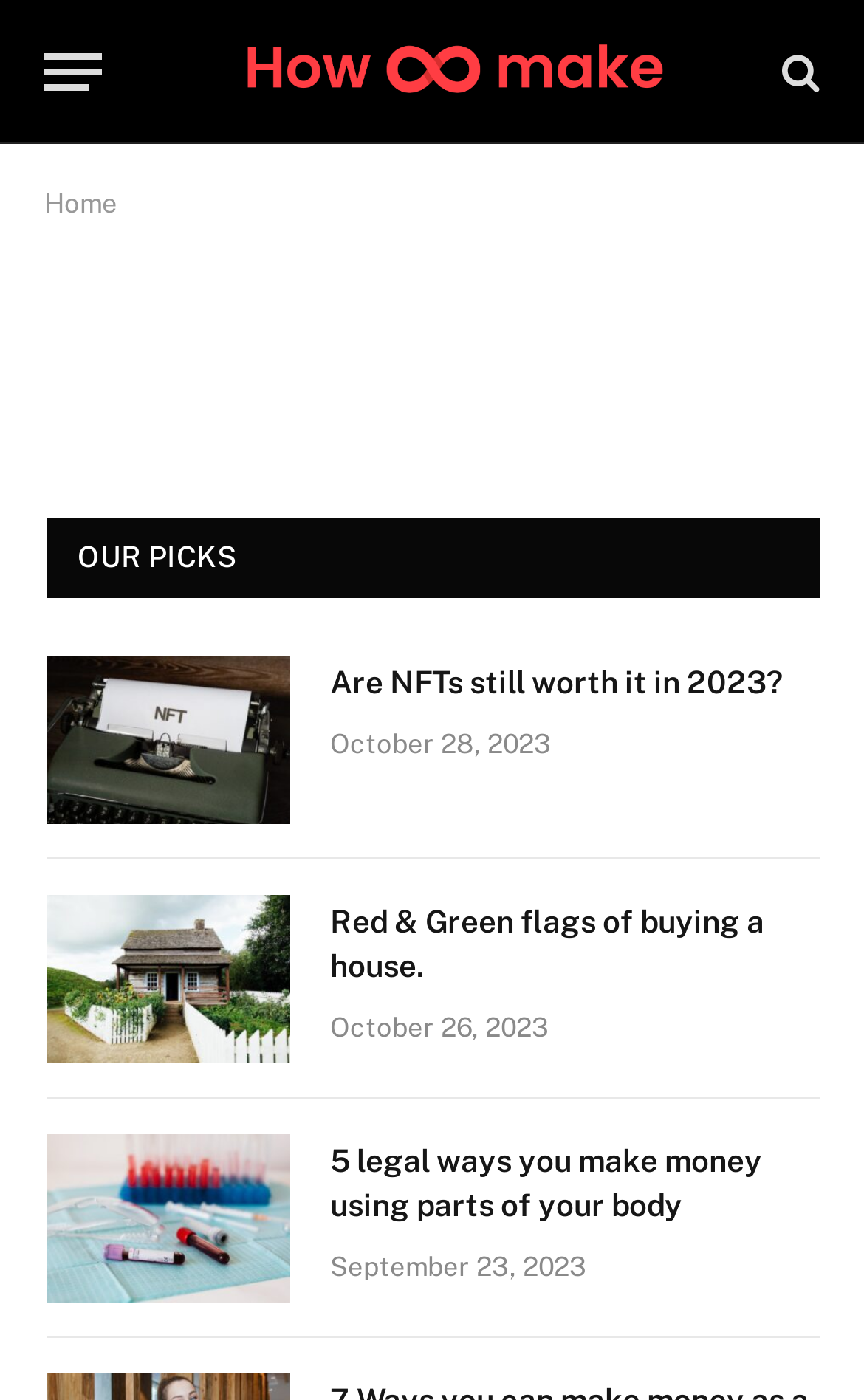Determine the bounding box for the UI element as described: "title="How to make XX"". The coordinates should be represented as four float numbers between 0 and 1, formatted as [left, top, right, bottom].

[0.195, 0.0, 0.856, 0.103]